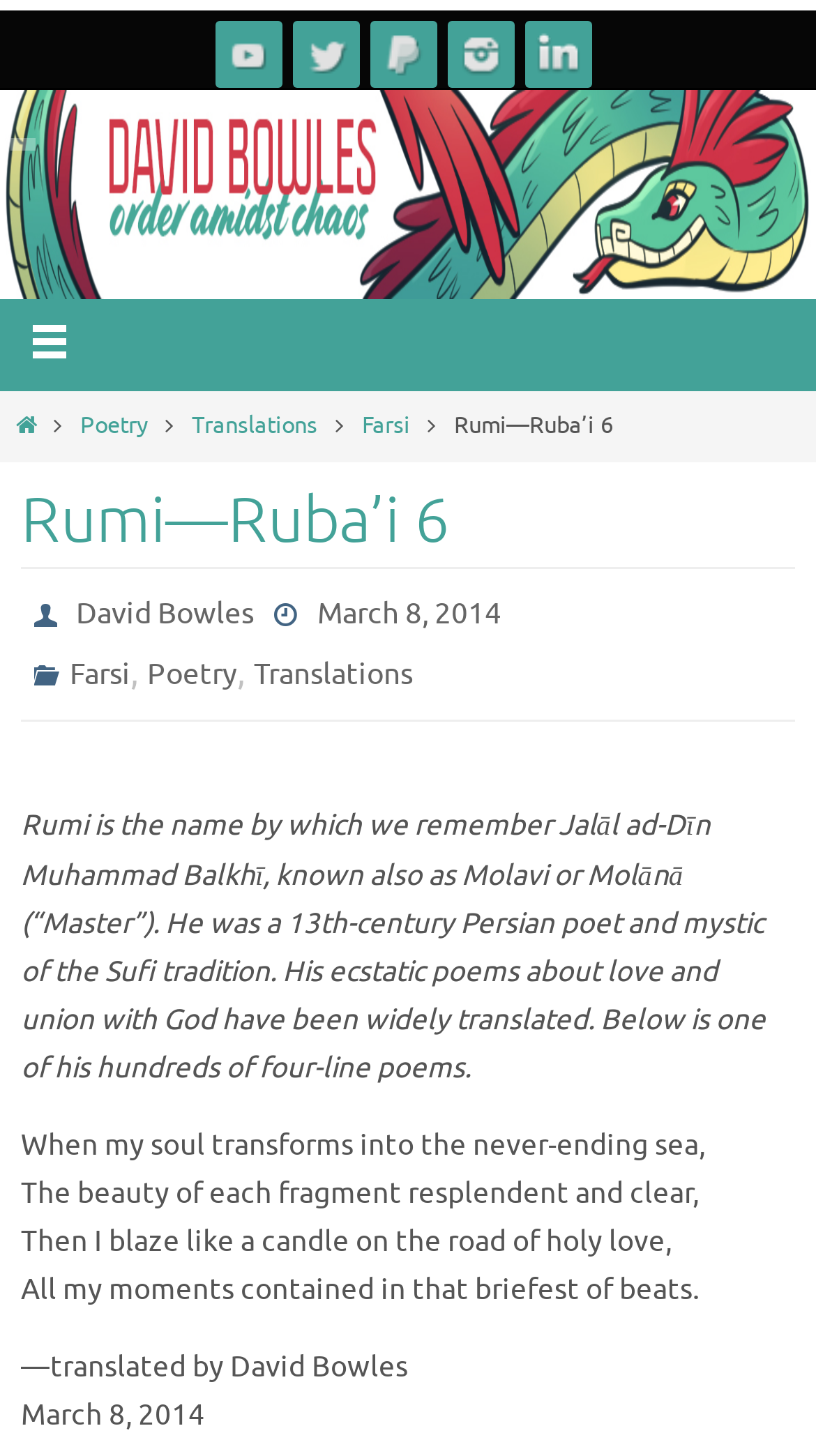How many lines are there in the poem?
Please provide a comprehensive and detailed answer to the question.

I counted the number of lines in the poem by looking at the static text elements, which contain the lines of the poem. There are four lines in total.